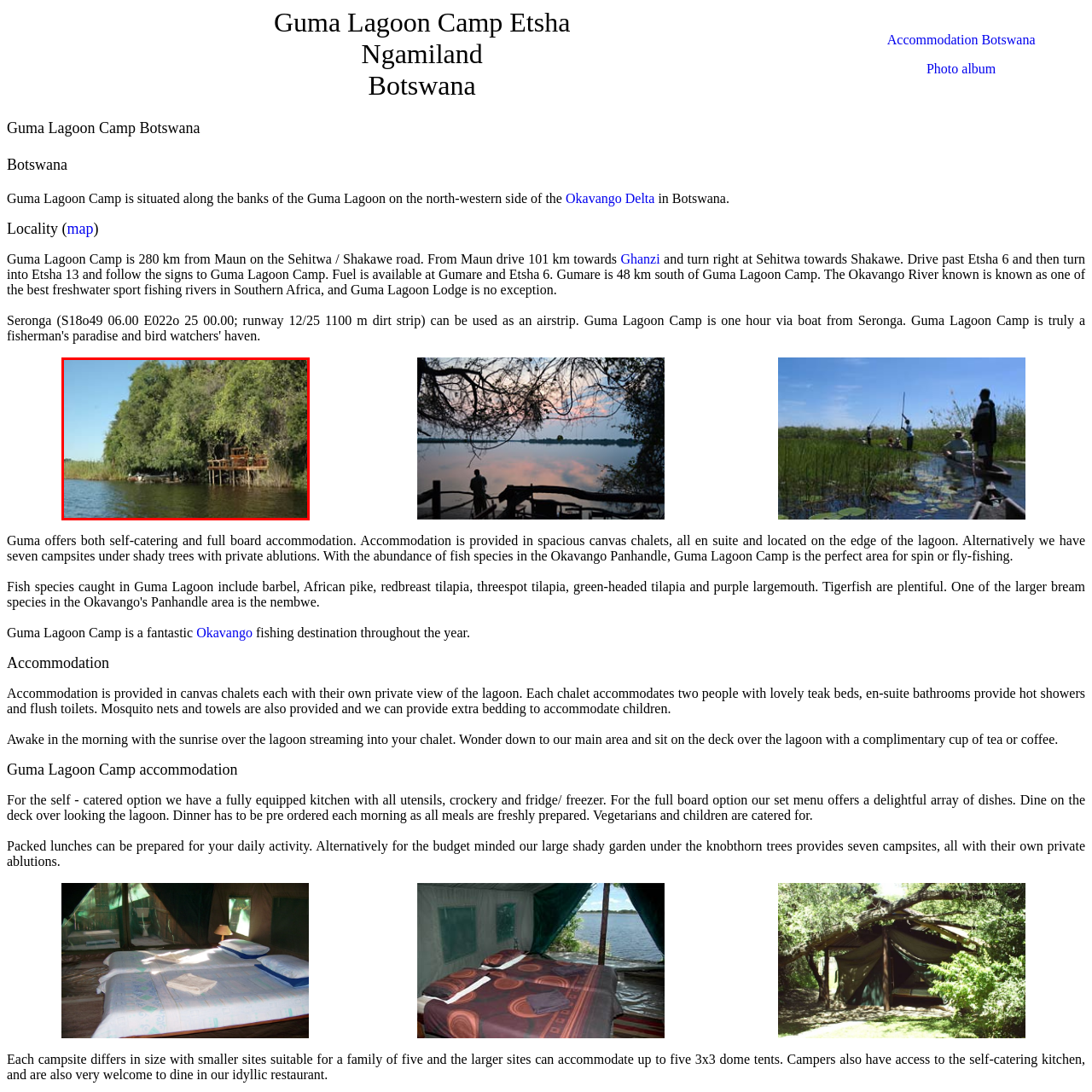Thoroughly describe the contents of the image enclosed in the red rectangle.

This picturesque view captures the serene Guma Lagoon Camp, nestled along the banks of the Guma Lagoon in Okavango, Botswana. The image showcases a wooden deck protruding from the lush greenery, providing a cozy retreat surrounded by nature. This tranquil spot is ideal for relaxation and enjoying the beauty of the lagoon, which is known for its exceptional fishing opportunities. The still waters reflect the vibrant greenery, creating a harmonious scene that perfectly encapsulates the essence of the Guma Lagoon Camp, a destination that offers both adventure and serenity in the heart of Ngamiland.